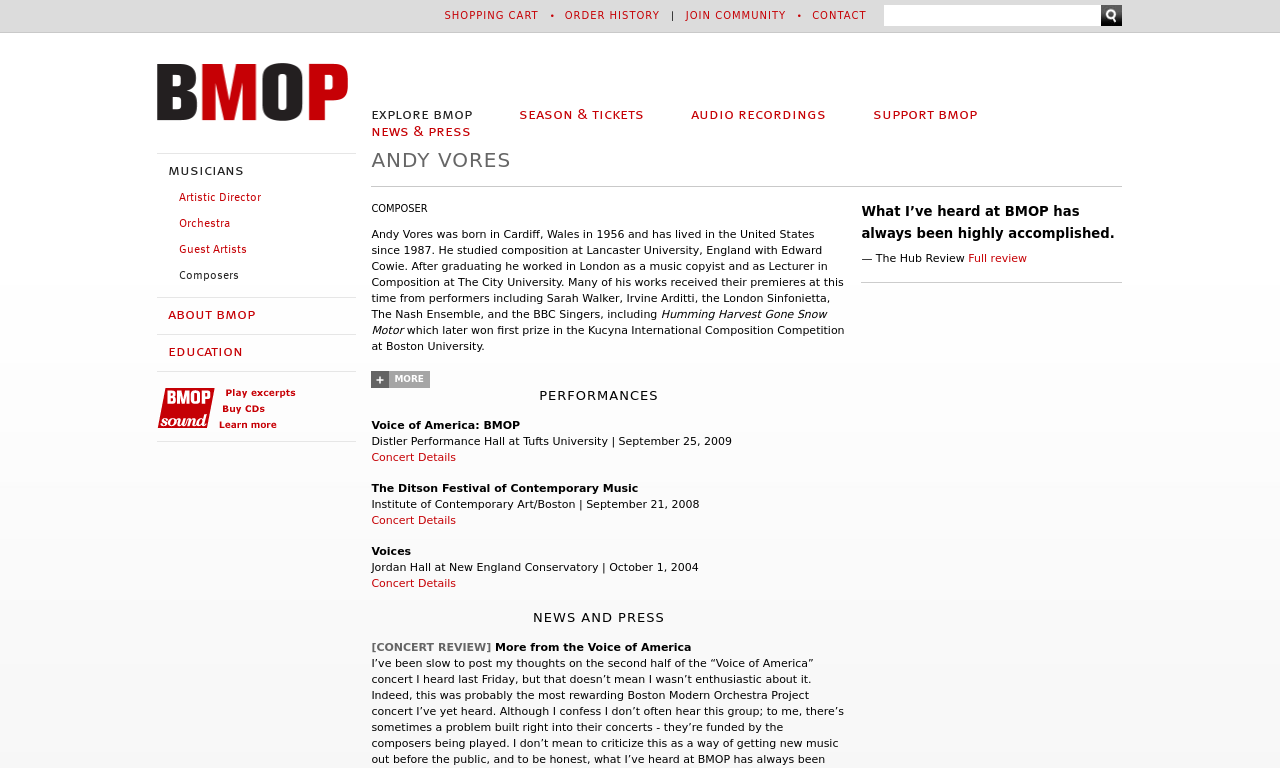Respond to the question below with a single word or phrase:
What type of links are provided in the main menu?

Links to BMOP pages